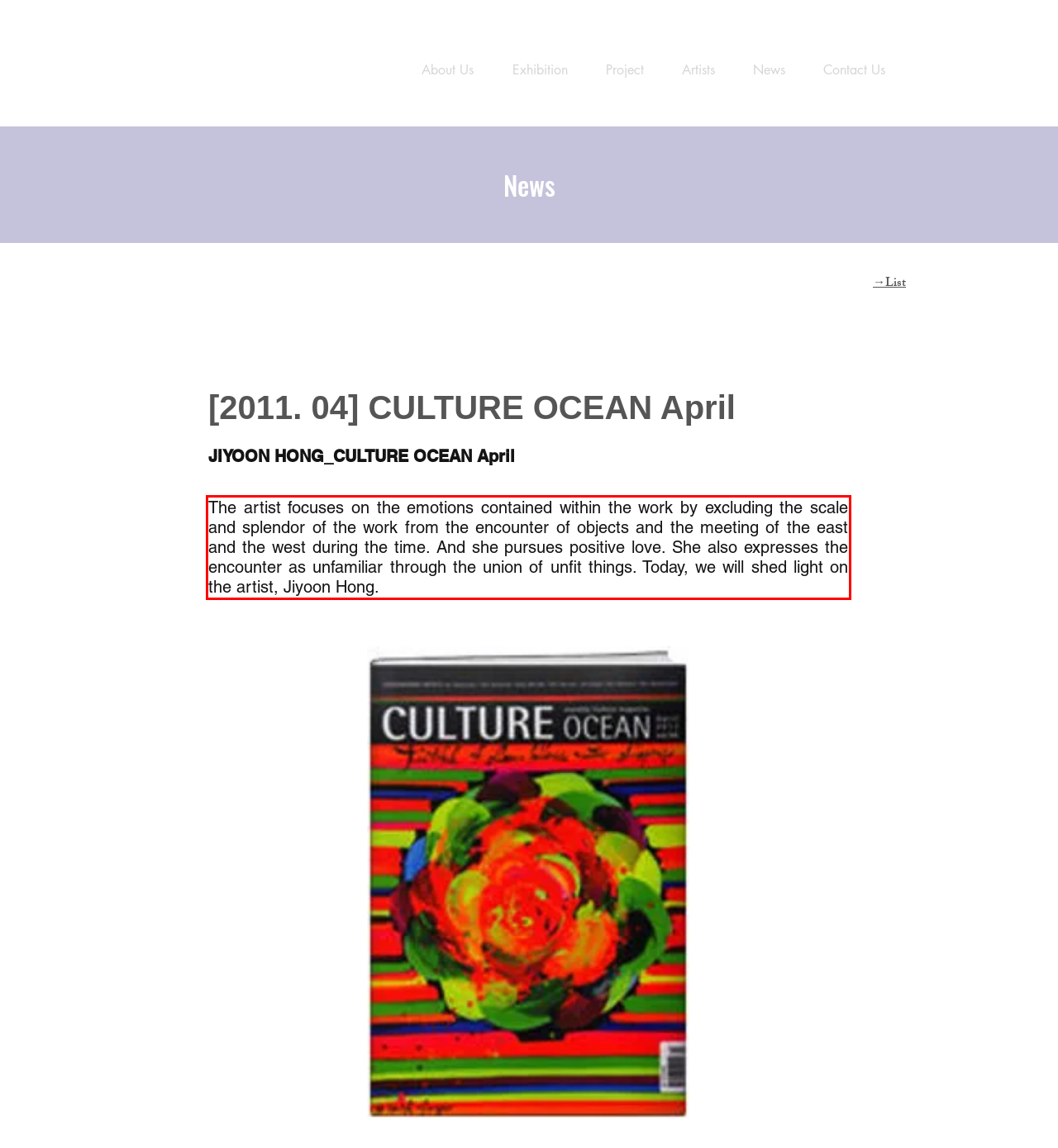You are given a screenshot showing a webpage with a red bounding box. Perform OCR to capture the text within the red bounding box.

The artist focuses on the emotions contained within the work by excluding the scale and splendor of the work from the encounter of objects and the meeting of the east and the west during the time. And she pursues positive love. She also expresses the encounter as unfamiliar through the union of unfit things. Today, we will shed light on the artist, Jiyoon Hong.